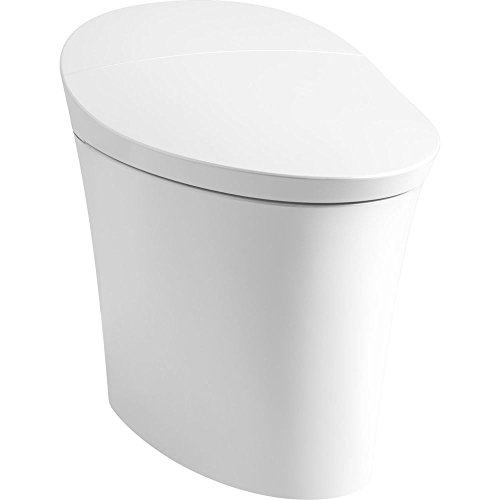Give a succinct answer to this question in a single word or phrase: 
What is the purpose of the automated deodorization system?

Eliminates unpleasant odors